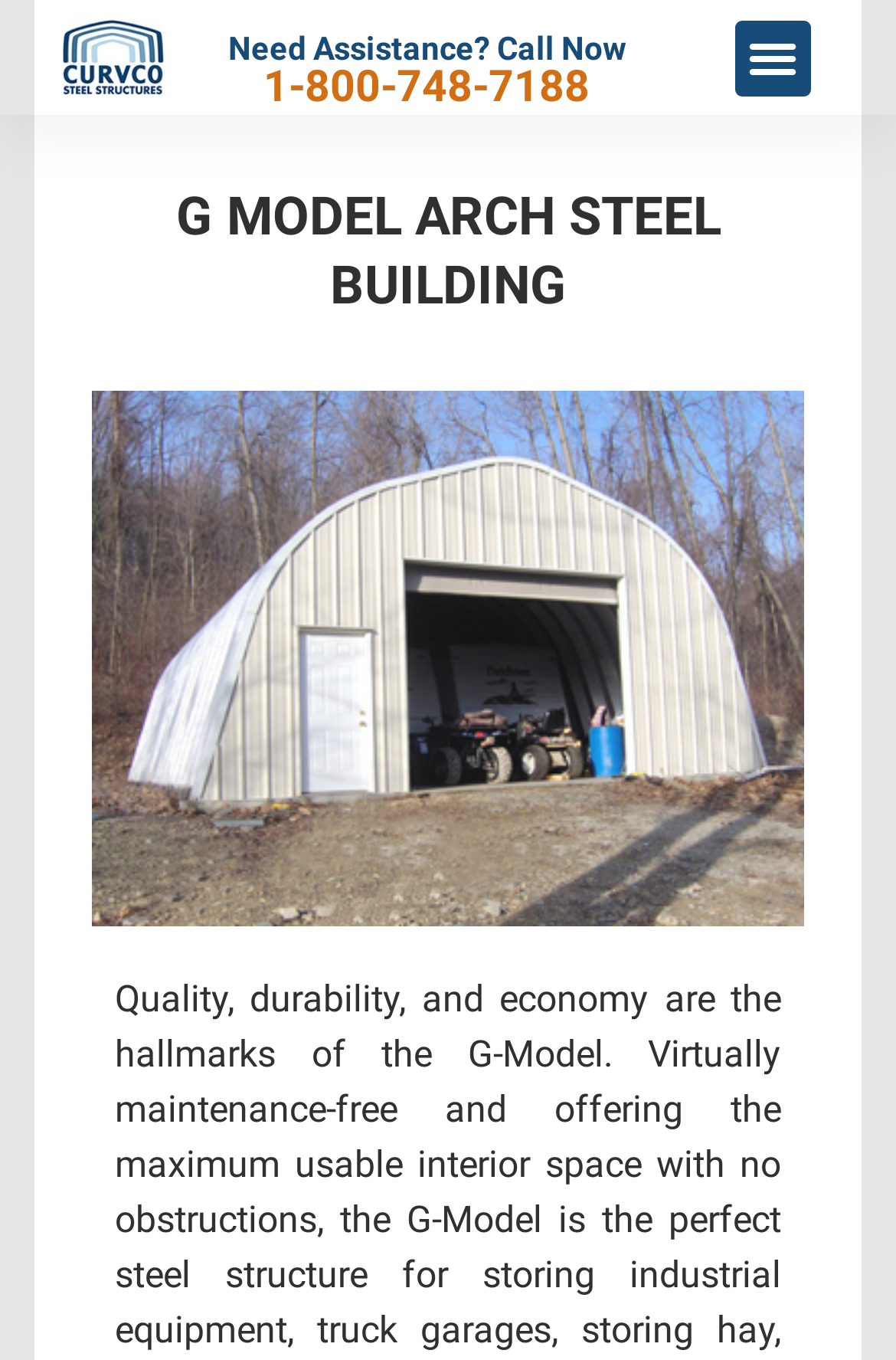What type of building is featured?
From the image, respond with a single word or phrase.

G-Model Metal Garage